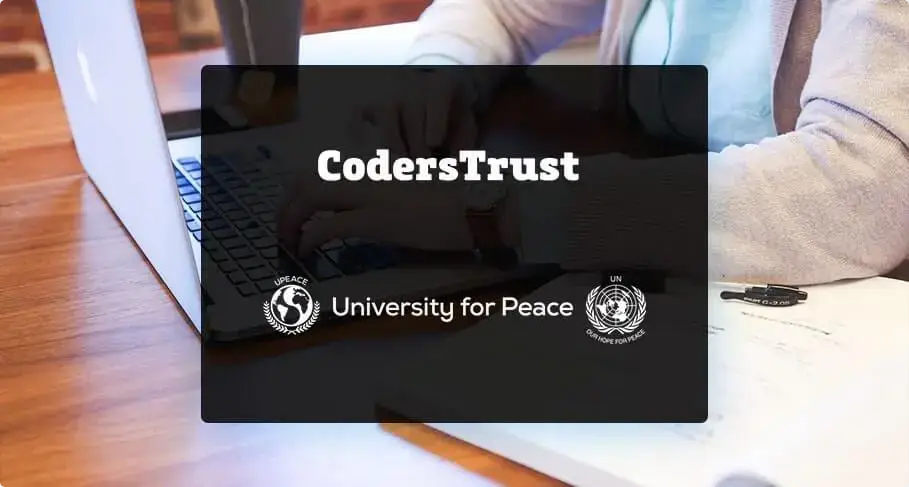Refer to the image and provide an in-depth answer to the question: 
What is the purpose of the partnership?

The caption states that the partnership between CodersTrust and the University for Peace aims to offer next-generation skills training, reflecting a commitment to empowering underprivileged communities through academic collaboration.